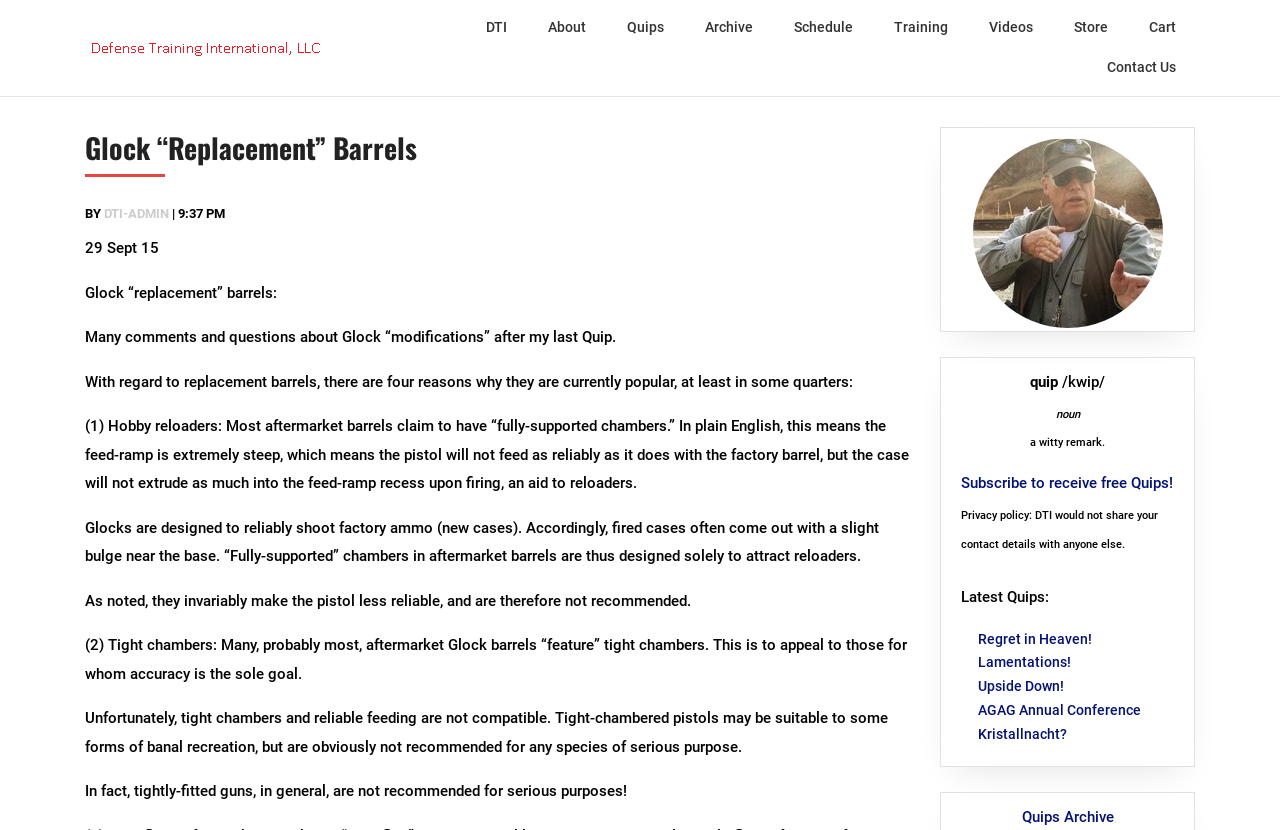Given the description "parent_node: DTI", provide the bounding box coordinates of the corresponding UI element.

[0.066, 0.043, 0.28, 0.072]